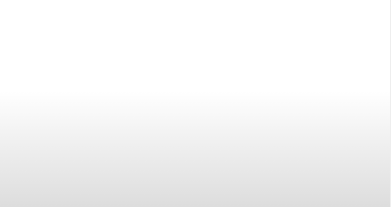Explain the image thoroughly, highlighting all key elements.

The image relates to an article titled "Neuralink Update: Elon Musk Announces Fix for Brain Implant Issue." This article focuses on significant developments regarding Neuralink, a neurotechnology company founded by Elon Musk, which is known for its attempts to create brain-computer interfaces. The content of the article likely outlines updates on issues related to their brain implant technology and Musk's ambitious goals for advancing this field. This update is pivotal as it addresses technical challenges and outlines the company's commitment to overcoming hurdles in brain-machine integration.